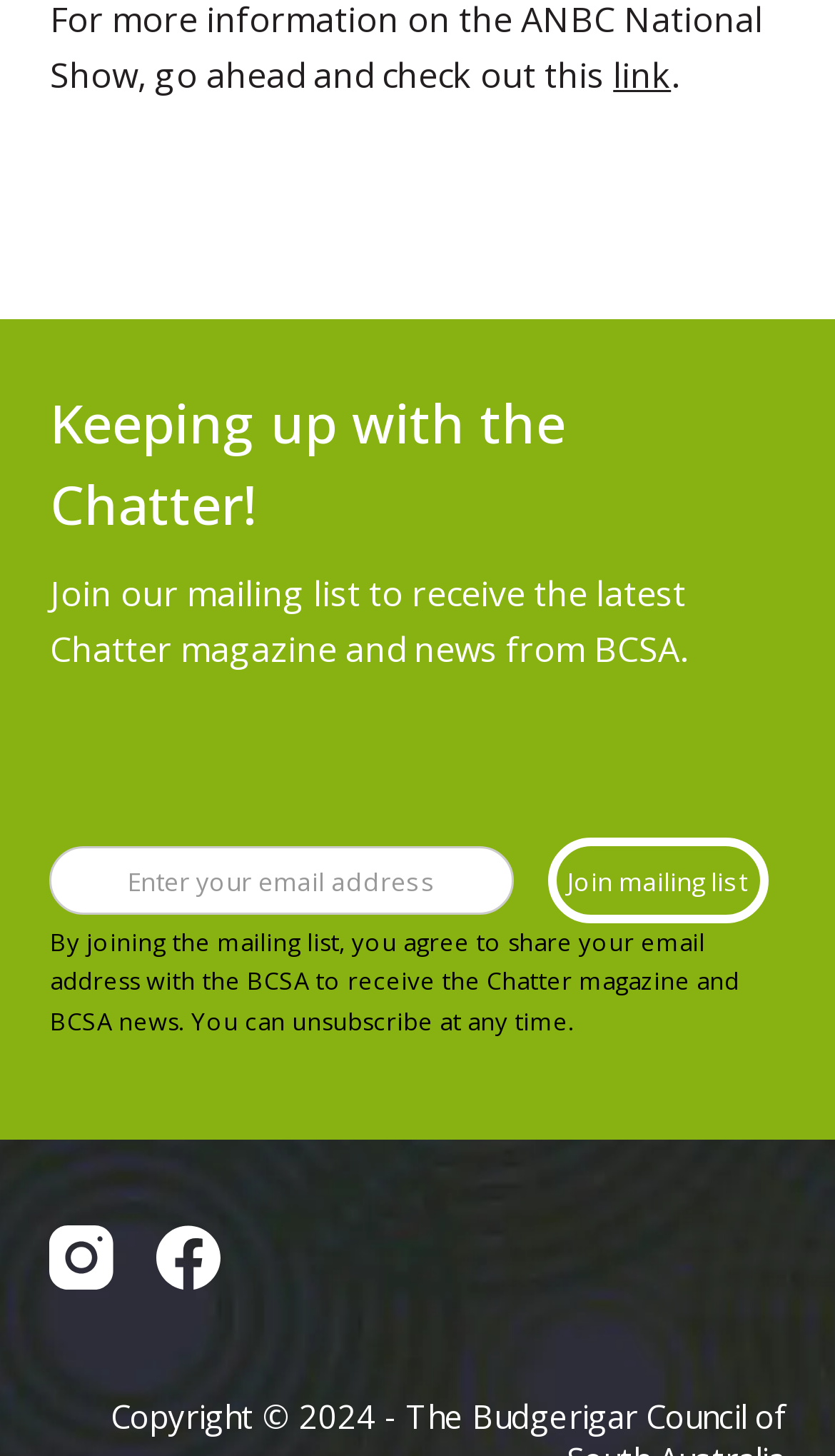What social media platforms are linked?
Provide a detailed and well-explained answer to the question.

The links 'Instagram' and 'Facebook' are present at the bottom of the page, indicating that these social media platforms are linked to the BCSA.